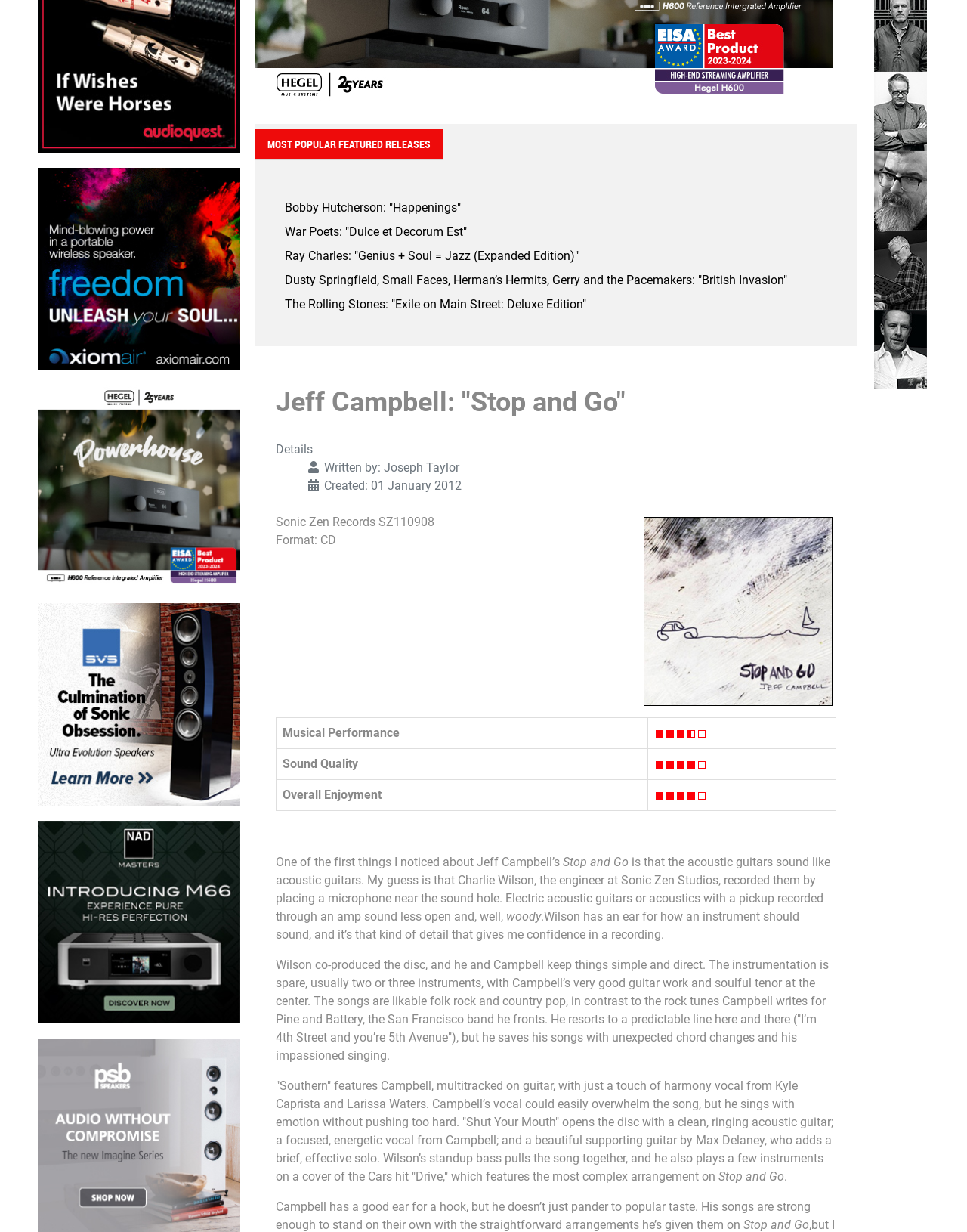Identify the bounding box for the element characterized by the following description: "title="270x270 SVS Ultra Evolution (20240331)"".

[0.039, 0.565, 0.248, 0.577]